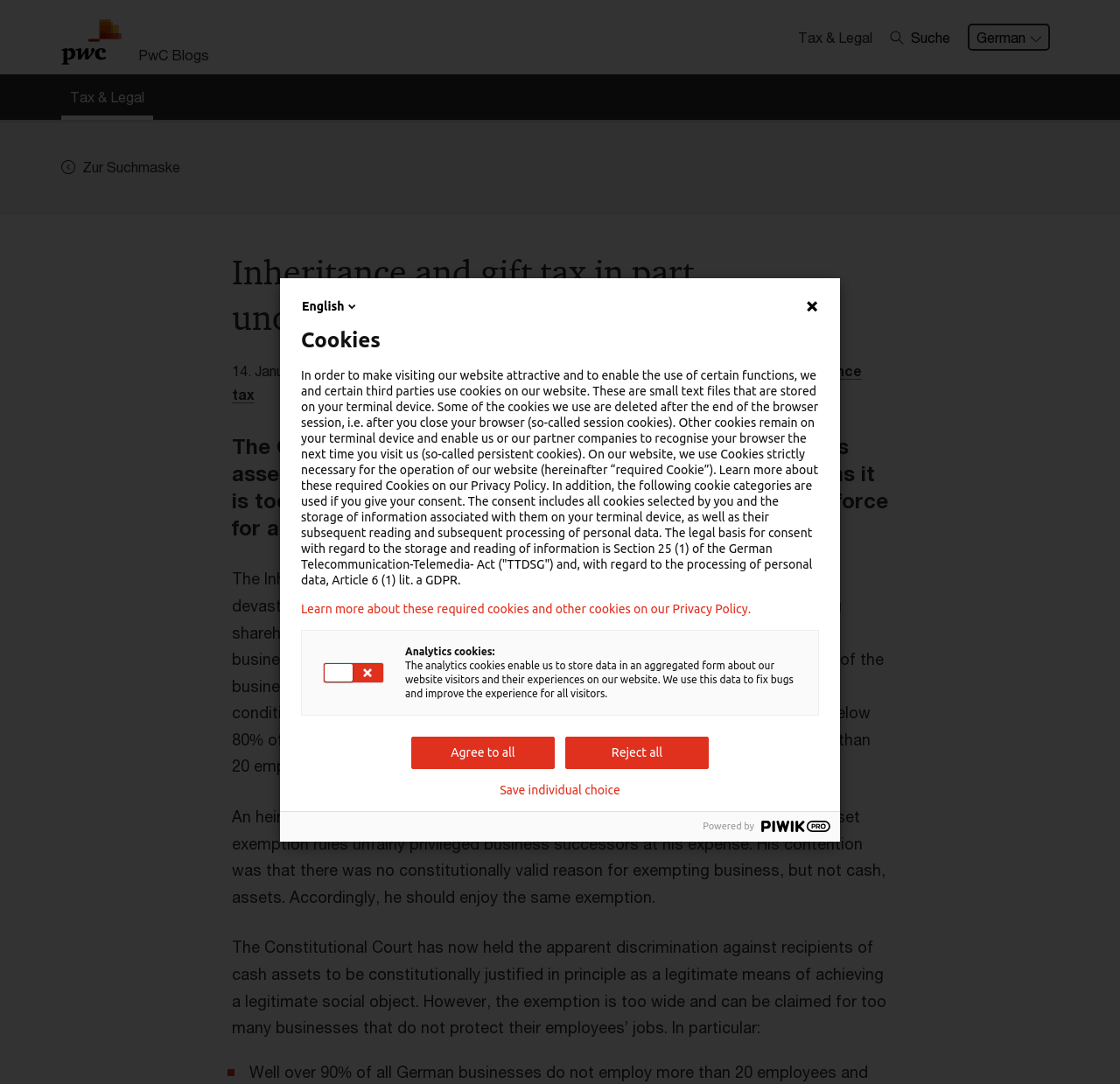For the given element description Tax & Legal, determine the bounding box coordinates of the UI element. The coordinates should follow the format (top-left x, top-left y, bottom-right x, bottom-right y) and be within the range of 0 to 1.

[0.055, 0.073, 0.137, 0.111]